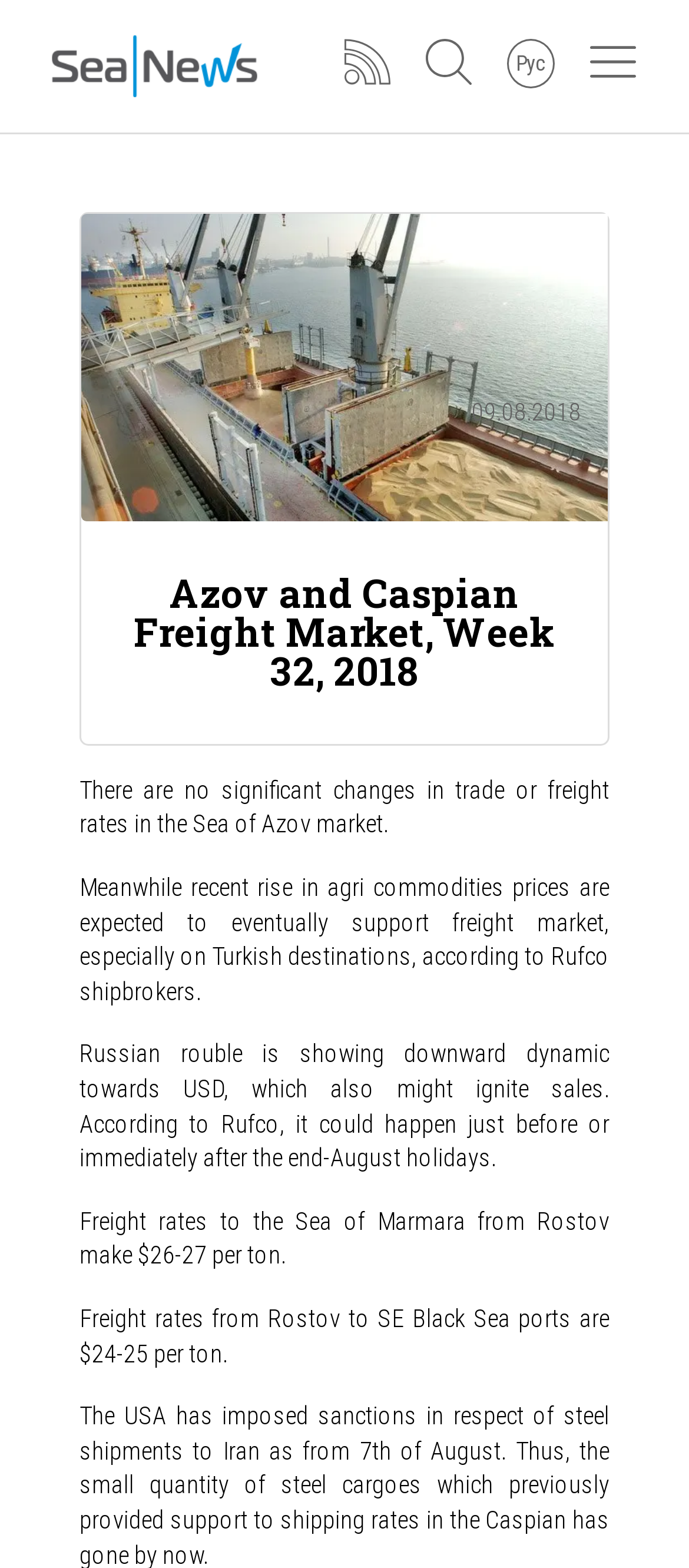What is the date of the freight market report?
Analyze the image and provide a thorough answer to the question.

I found the date of the freight market report by looking at the static text element with the content '09.08.2018' which is located at the coordinates [0.685, 0.254, 0.844, 0.272]. This element is likely to be a date indicator for the report.